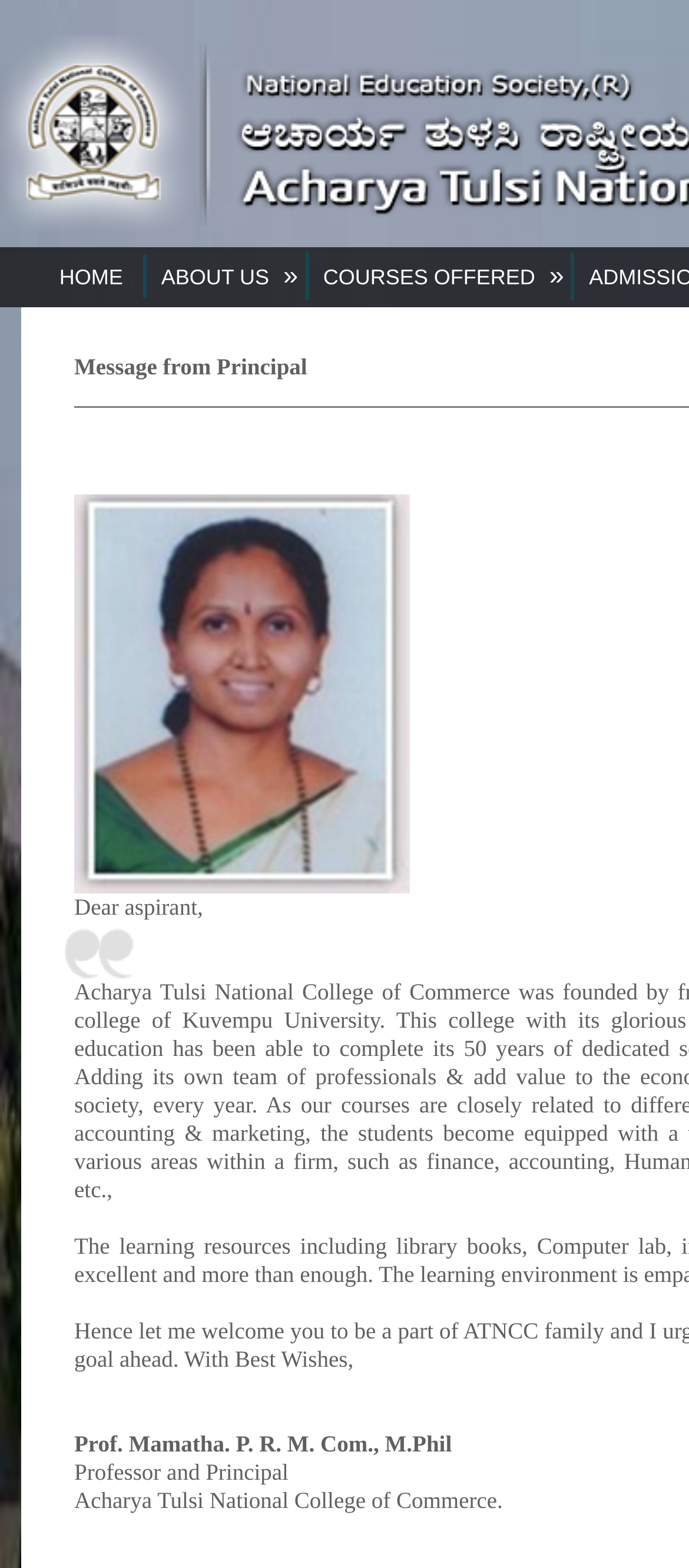What is the name of the college?
Based on the image, respond with a single word or phrase.

Acharya Tulsi National College of Commerce